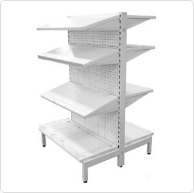How many shelves does the gondola shelving unit have?
Can you offer a detailed and complete answer to this question?

According to the caption, the gondola shelving unit features four adjustable shelves with a sloped design, which optimizes visibility and accessibility for displayed items.